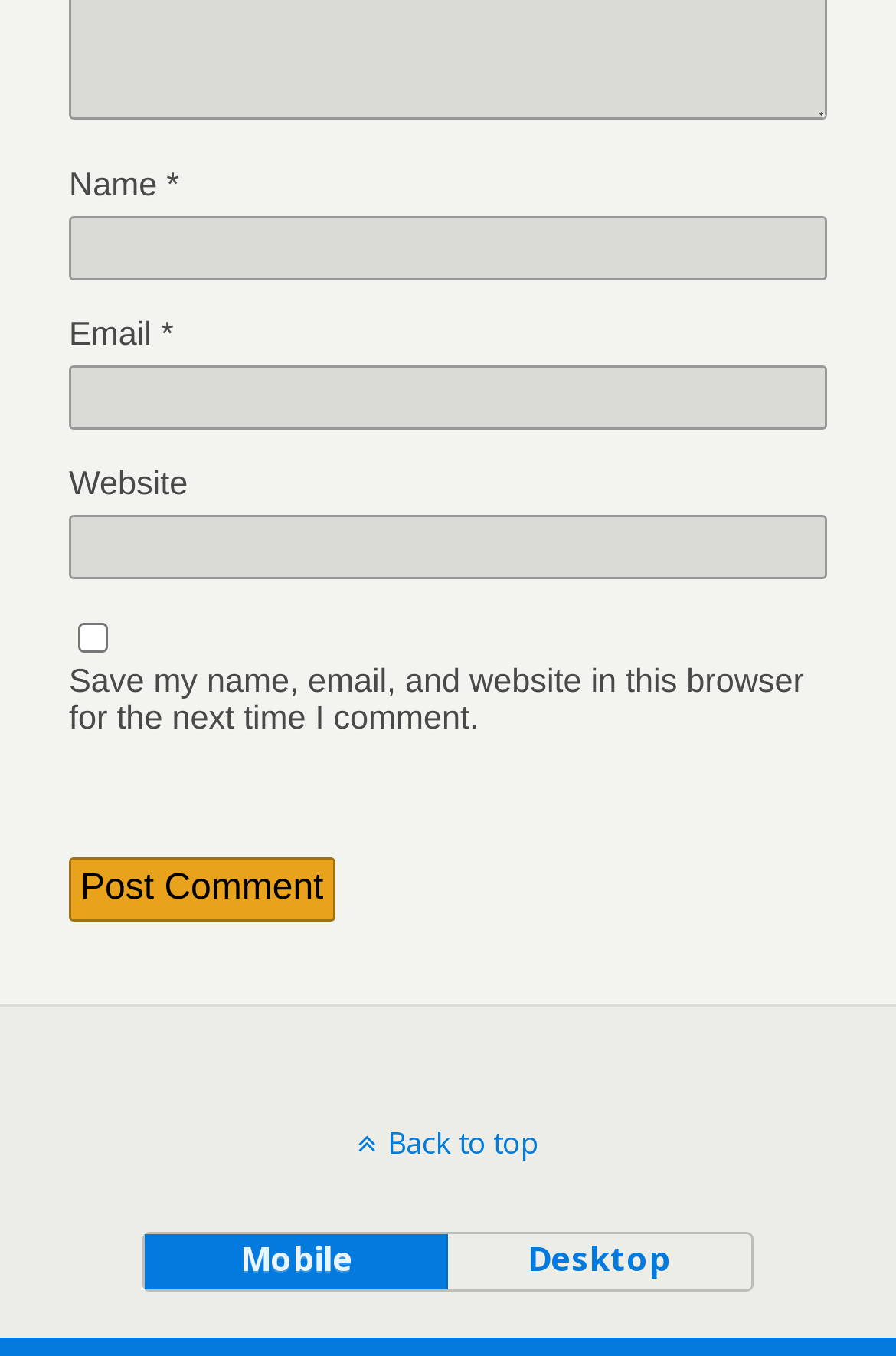Pinpoint the bounding box coordinates of the clickable area needed to execute the instruction: "Type your website". The coordinates should be specified as four float numbers between 0 and 1, i.e., [left, top, right, bottom].

[0.077, 0.38, 0.923, 0.428]